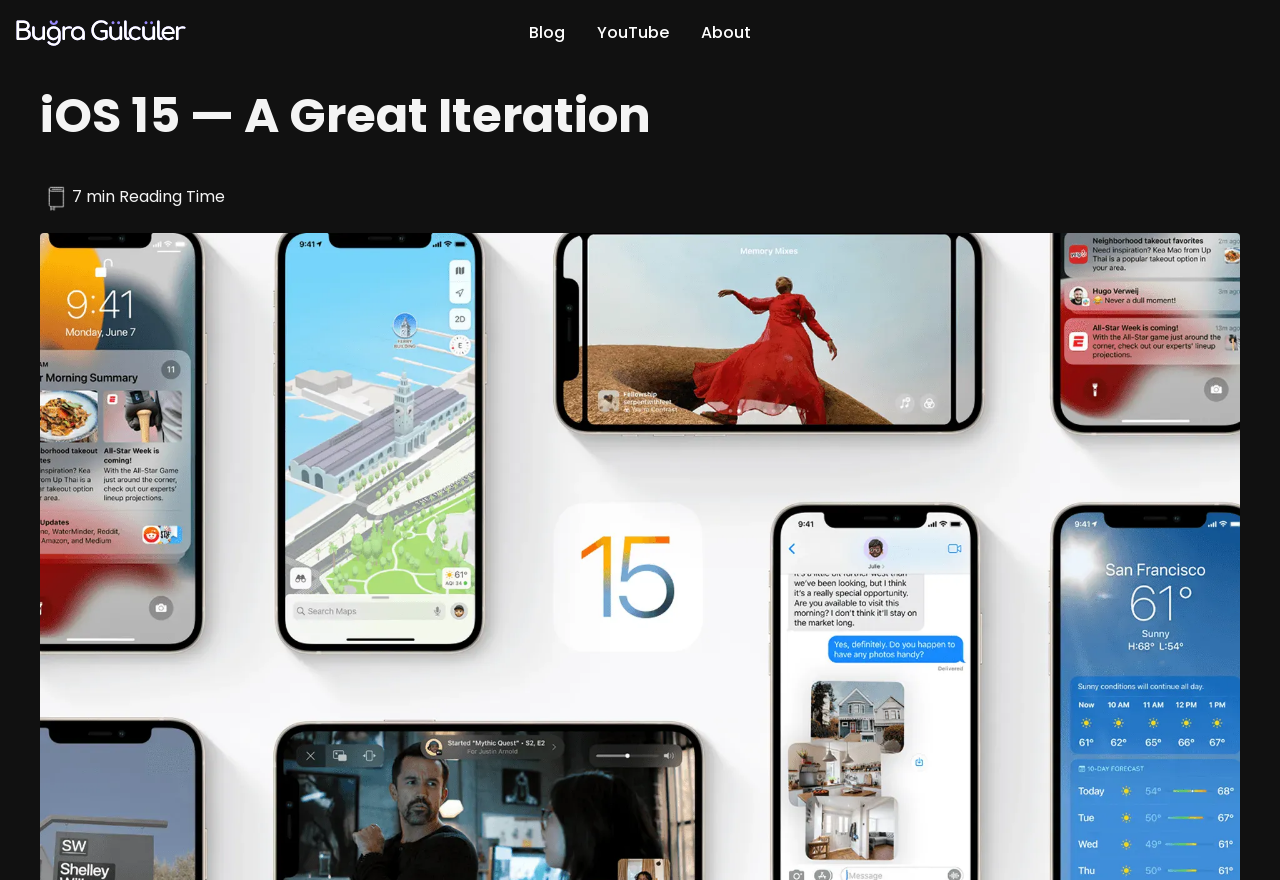How many links are in the top navigation bar?
Using the details from the image, give an elaborate explanation to answer the question.

I counted the number of link elements with similar y1 and y2 coordinates, which are [0.022, 0.051] for 'Blog', [0.022, 0.051] for 'YouTube', and [0.022, 0.051] for 'About'. These links are likely to be in the top navigation bar.